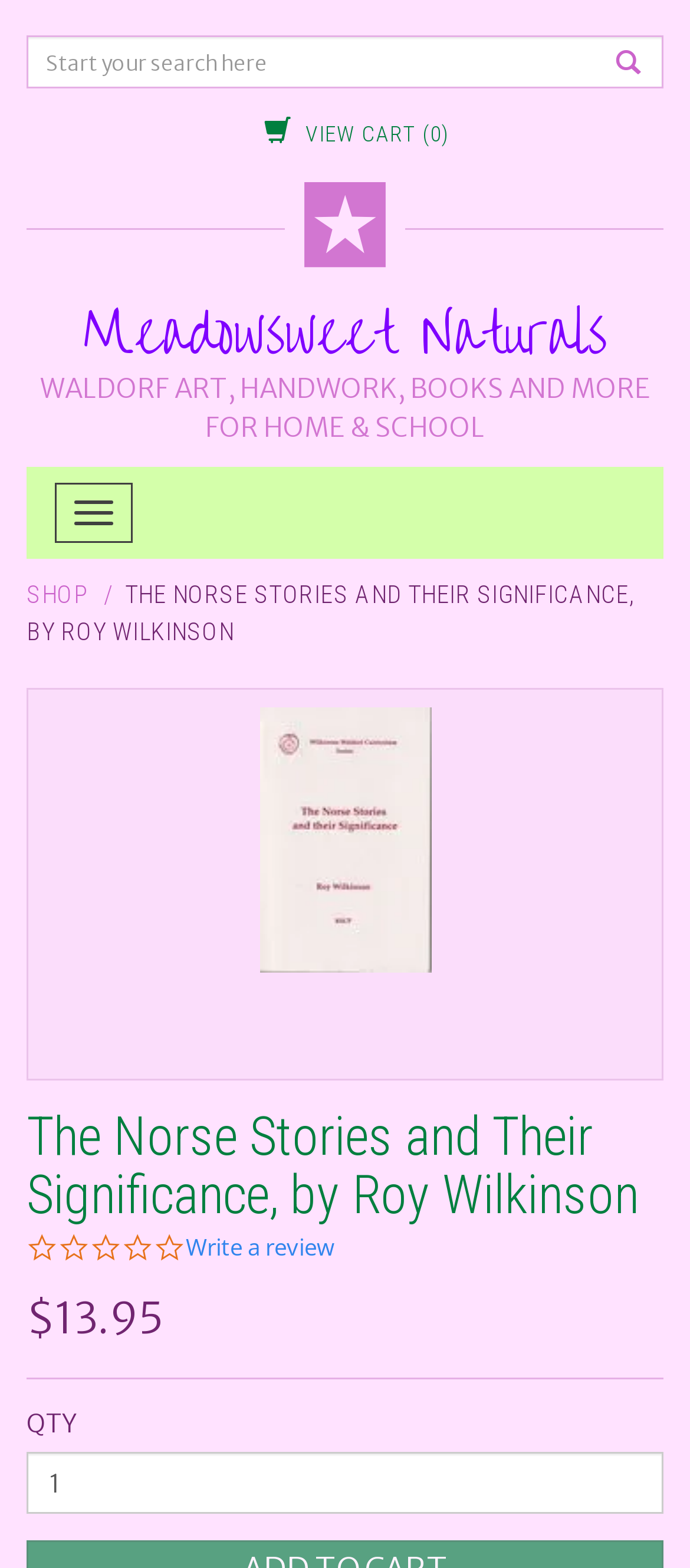What is the purpose of the button with a '' icon?
Give a single word or phrase answer based on the content of the image.

Search